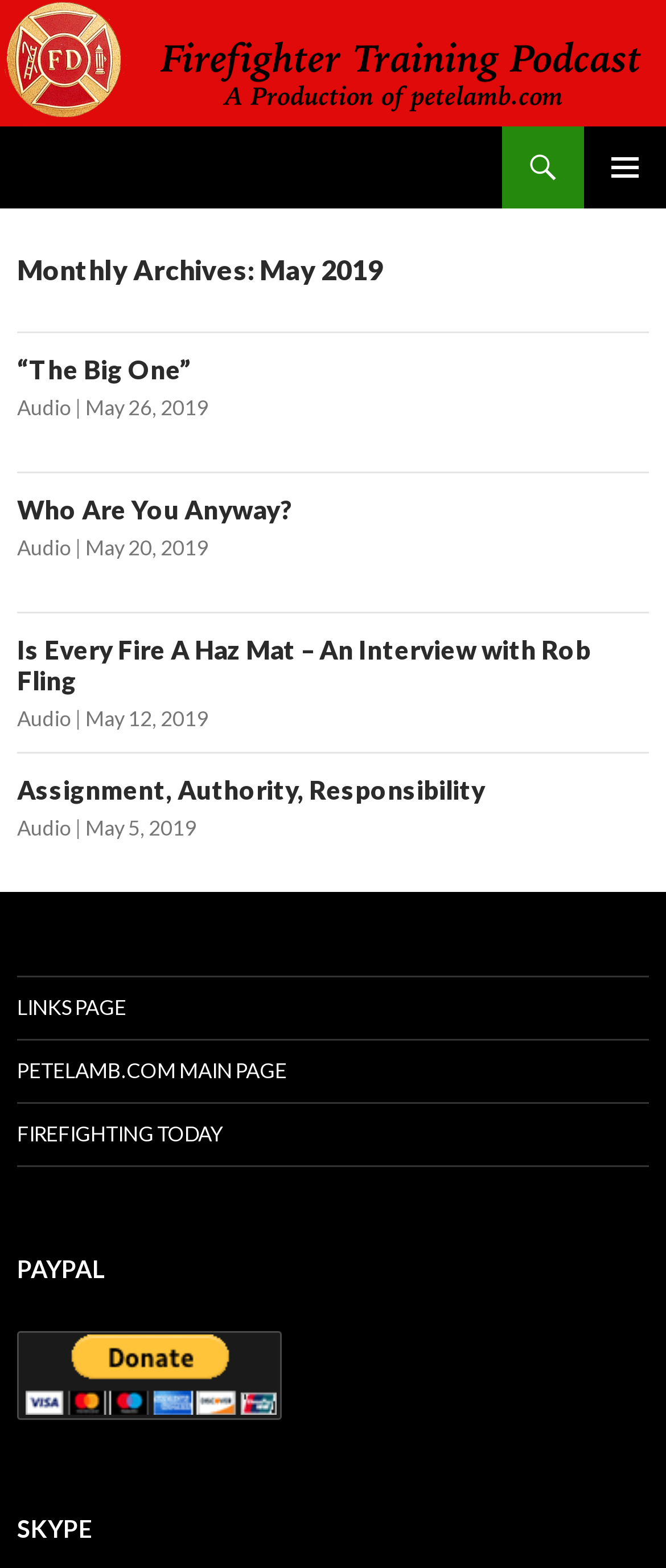Please specify the bounding box coordinates of the clickable section necessary to execute the following command: "Click on the 'Firefighter Training Podcast' link".

[0.026, 0.081, 0.615, 0.133]